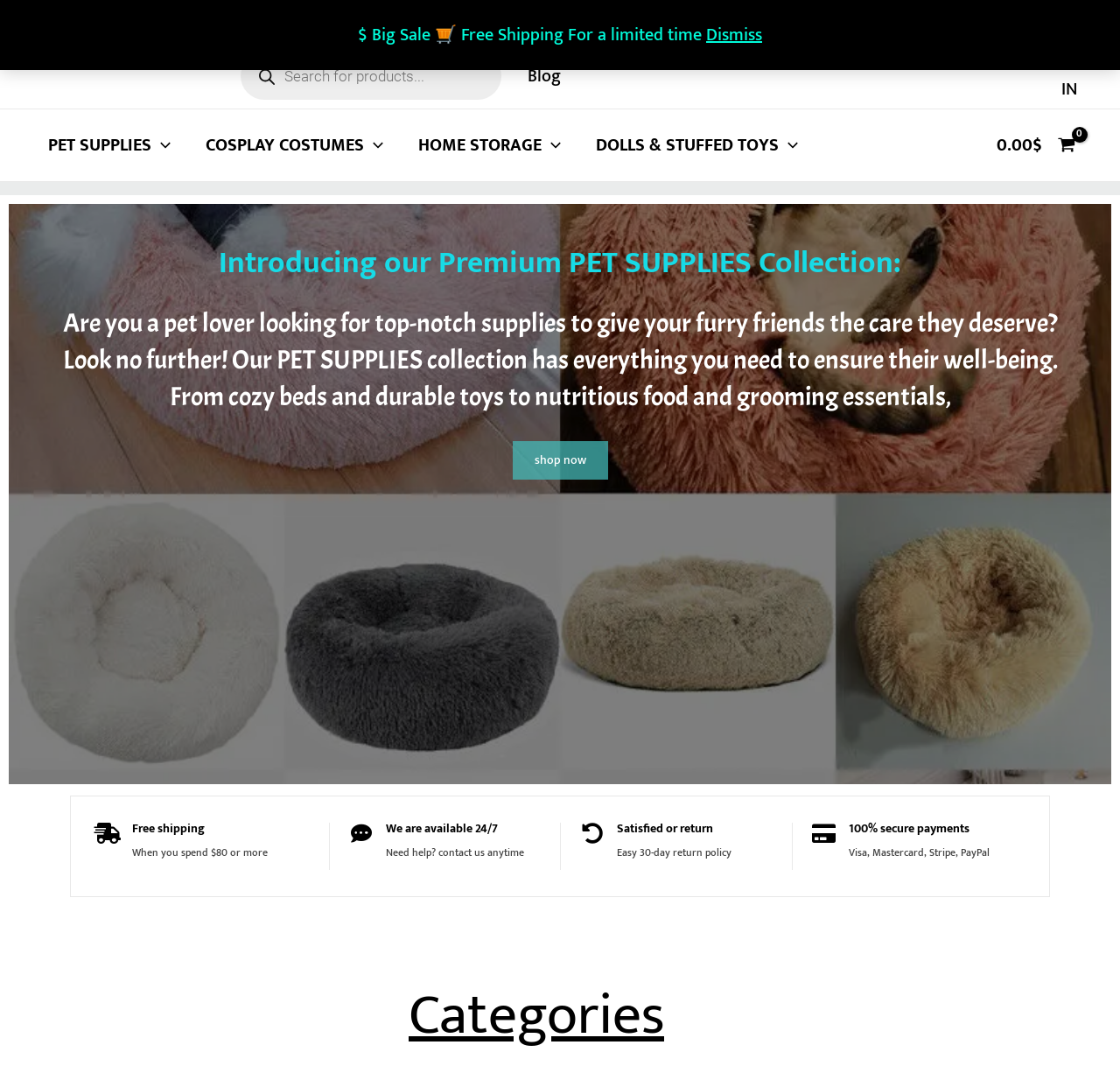Provide a brief response to the question below using one word or phrase:
What is the minimum amount required for free shipping?

$80